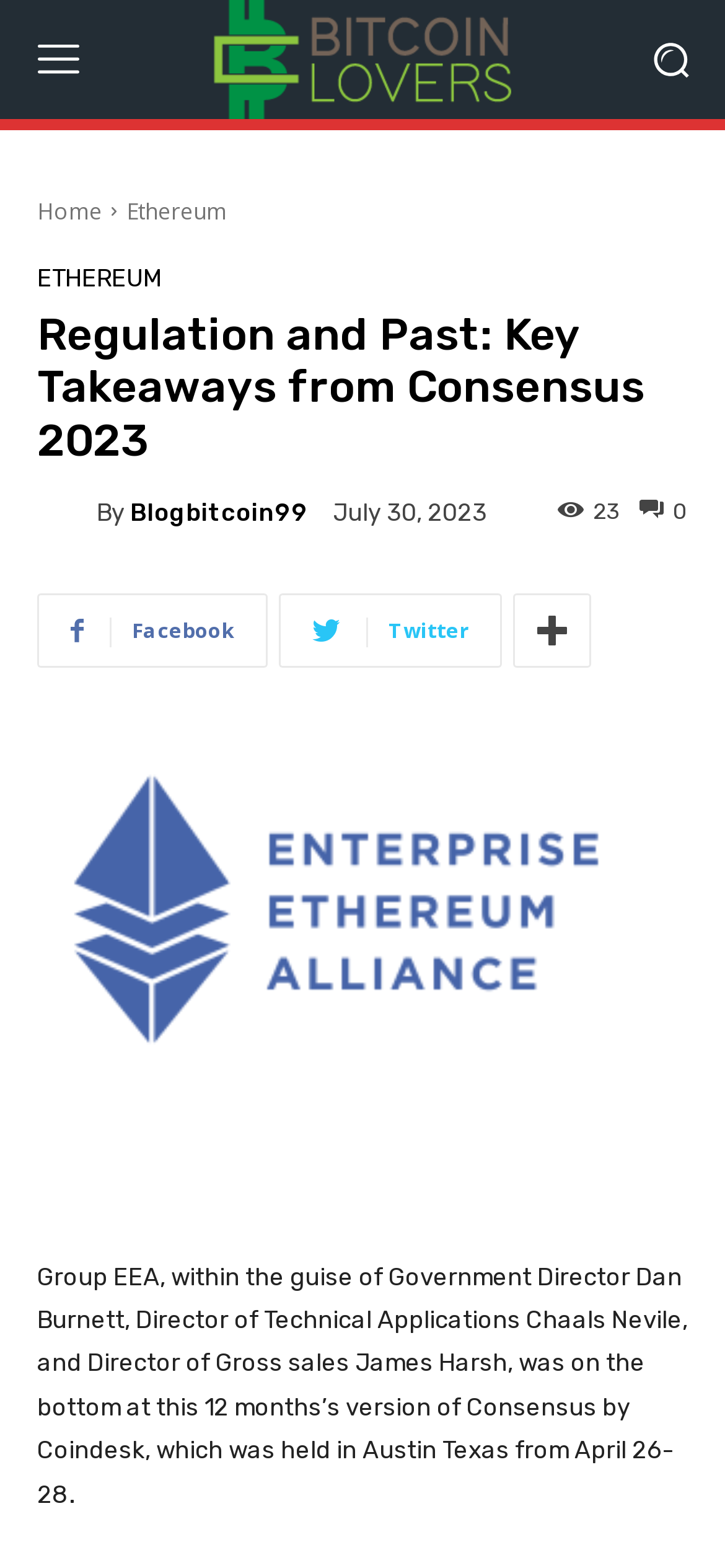What is the name of the event mentioned in the article?
Use the image to answer the question with a single word or phrase.

Consensus 2023